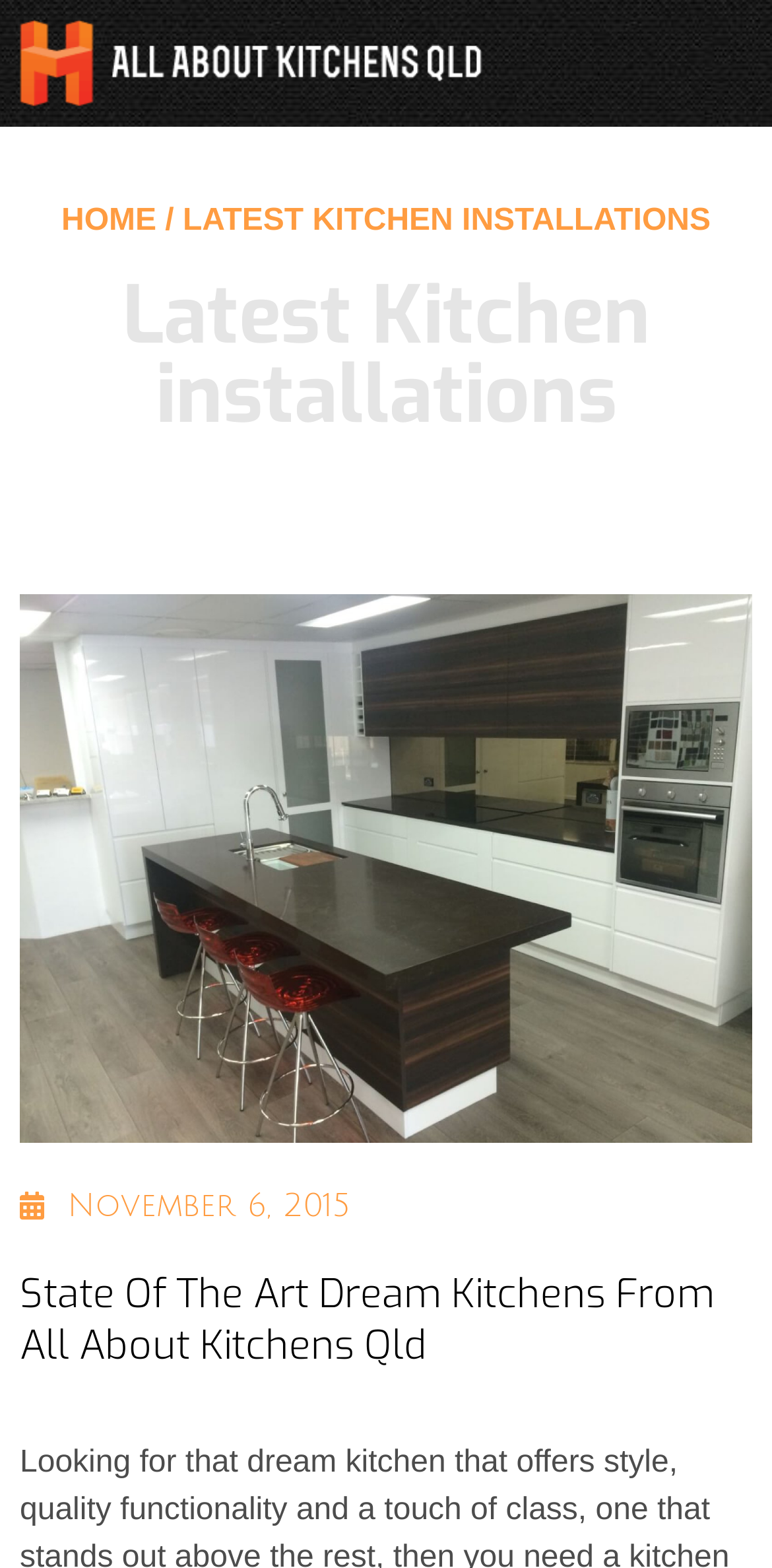What is the main topic of the webpage?
Please provide a single word or phrase as your answer based on the screenshot.

Kitchen installations